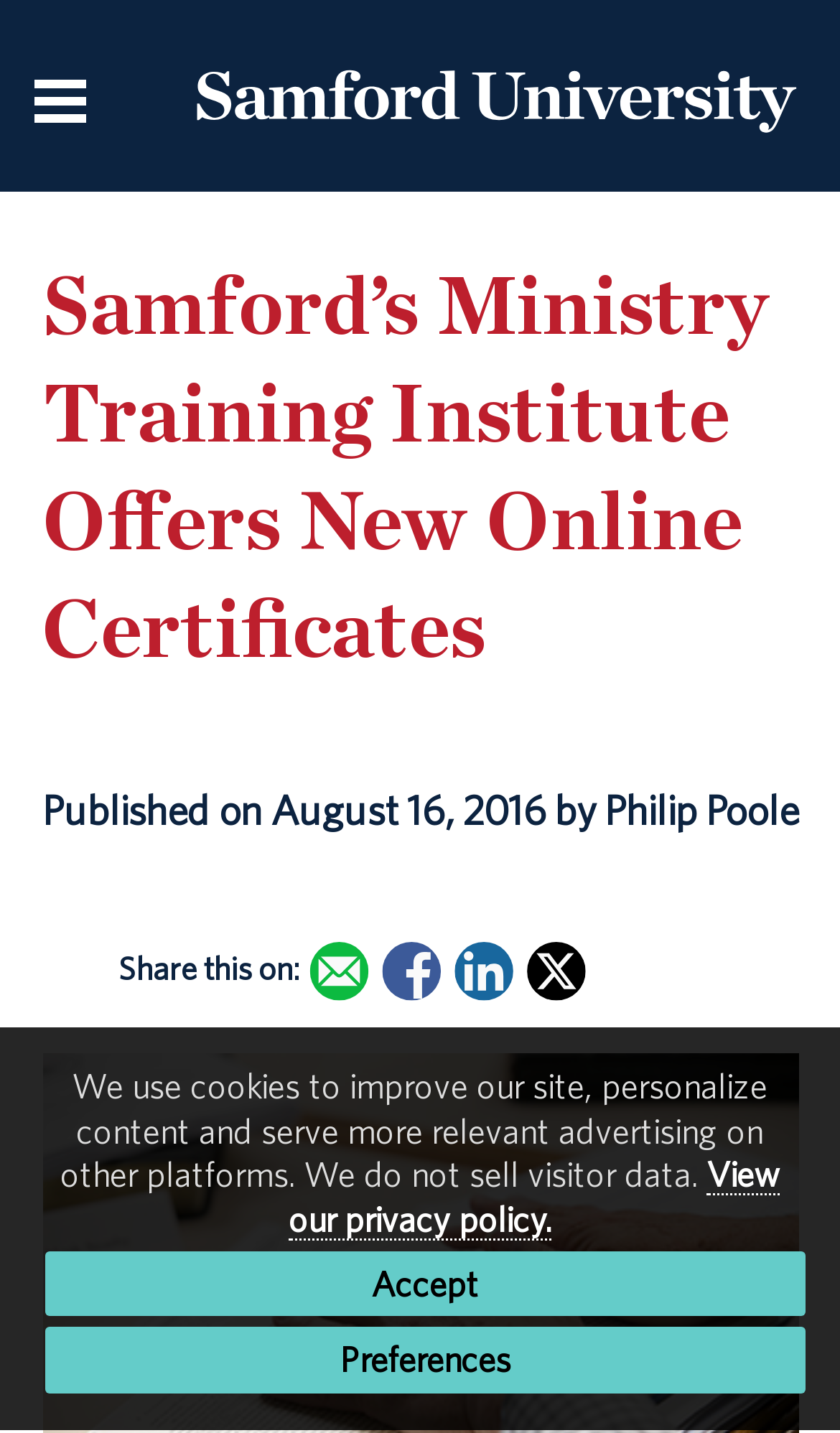Predict the bounding box coordinates of the UI element that matches this description: "Accept". The coordinates should be in the format [left, top, right, bottom] with each value between 0 and 1.

[0.053, 0.873, 0.96, 0.919]